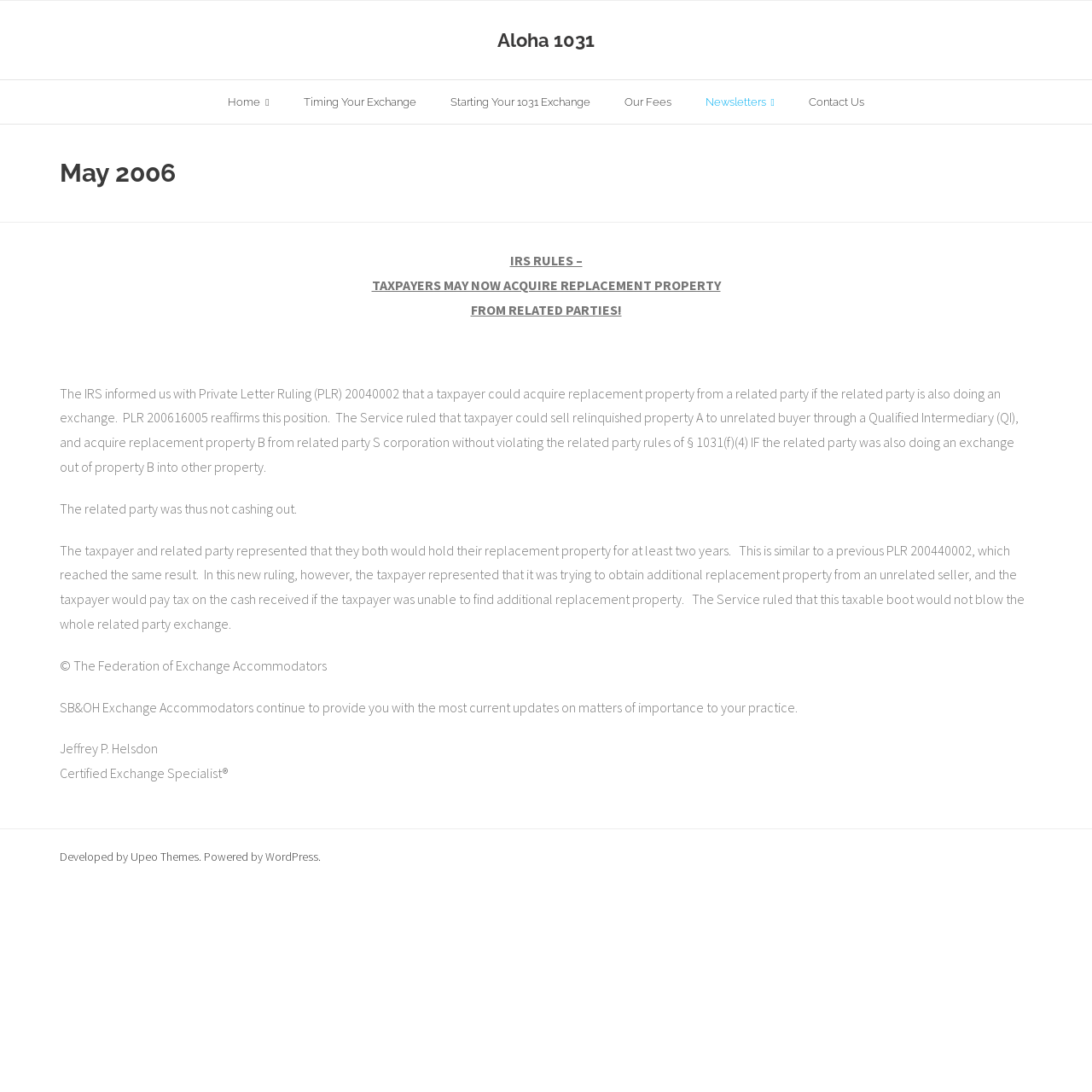Highlight the bounding box coordinates of the element you need to click to perform the following instruction: "Read about Timing Your Exchange."

[0.262, 0.073, 0.396, 0.114]